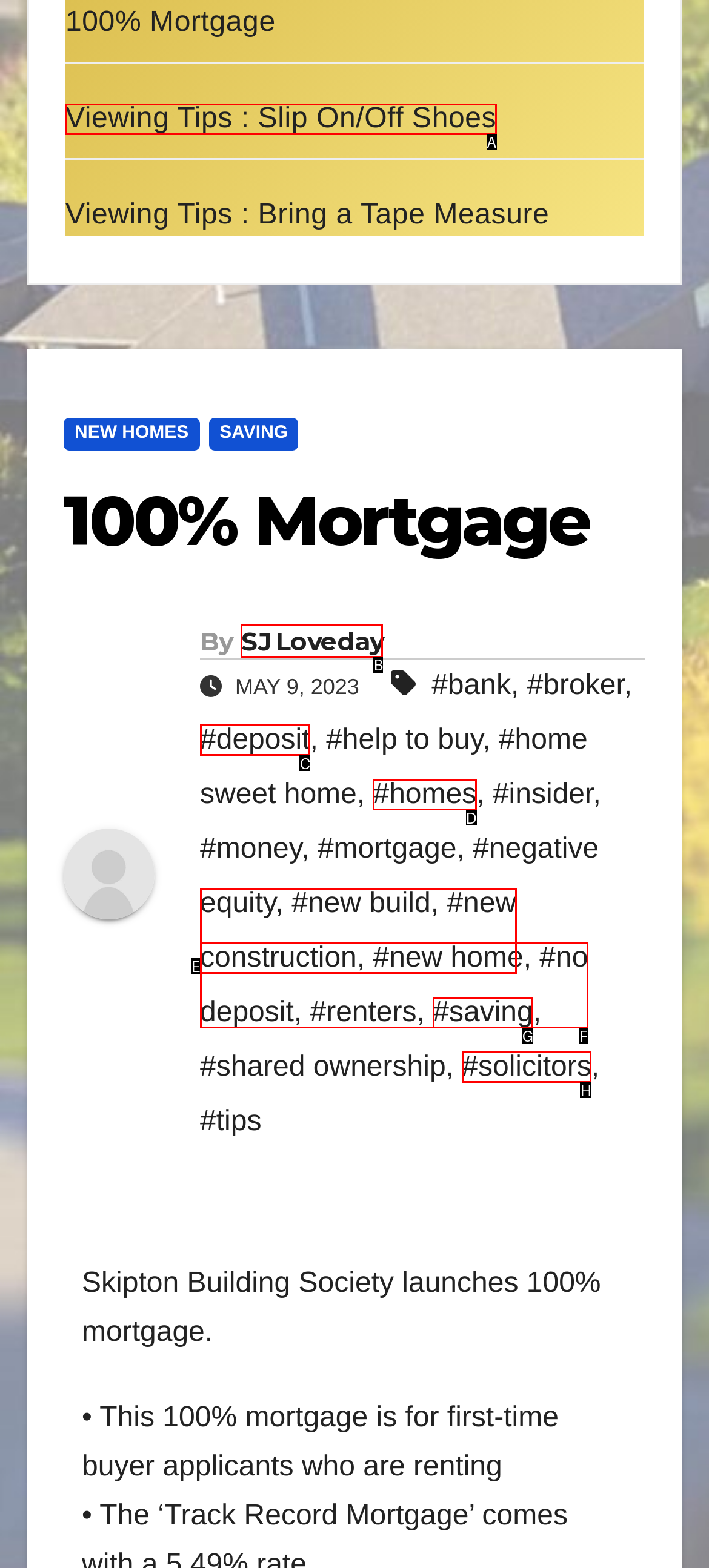Which HTML element matches the description: #solicitors?
Reply with the letter of the correct choice.

H